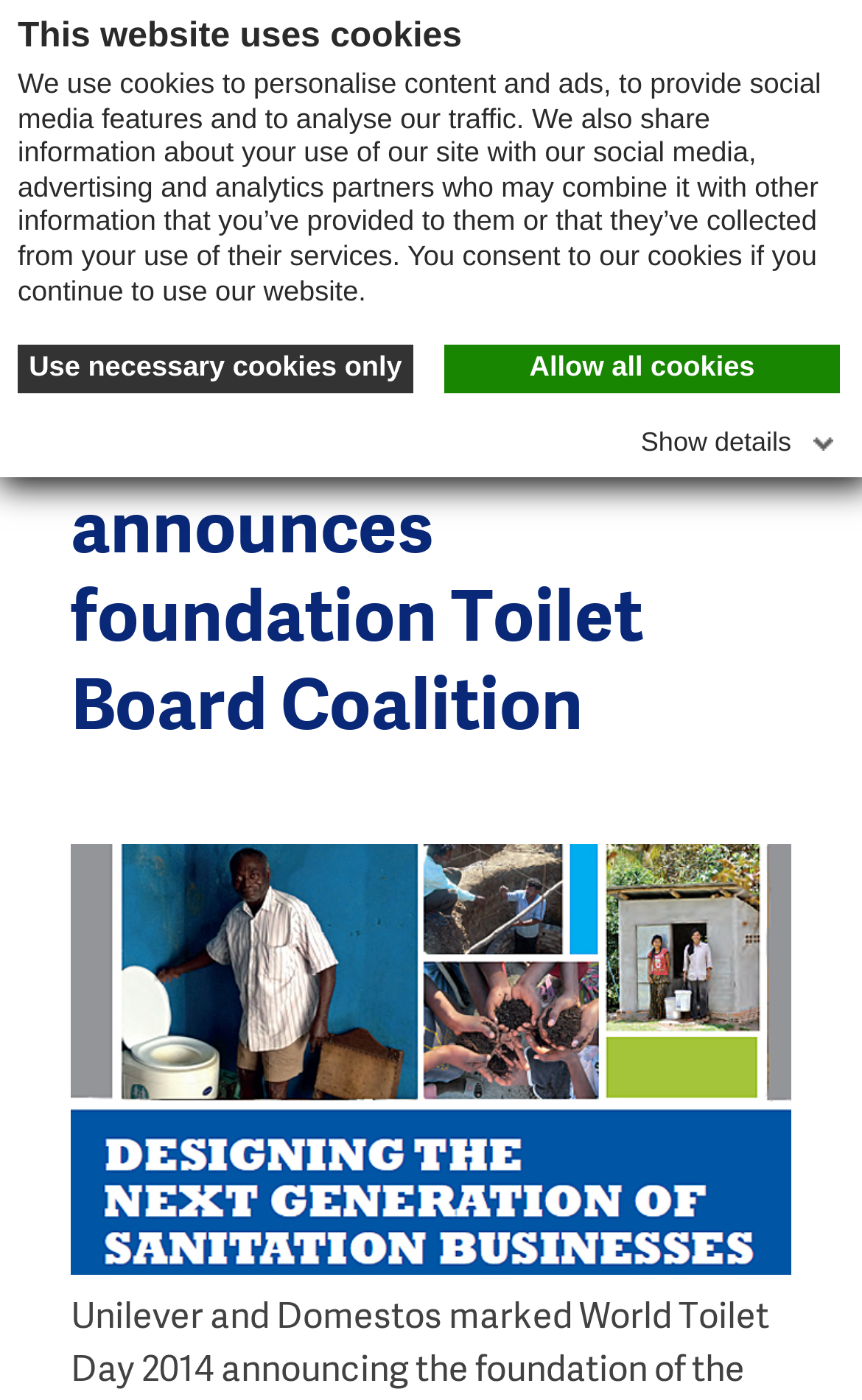Using the element description: "alt="Home"", determine the bounding box coordinates for the specified UI element. The coordinates should be four float numbers between 0 and 1, [left, top, right, bottom].

[0.041, 0.019, 0.358, 0.063]